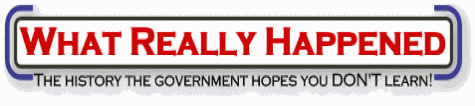What is the tone of the tagline?
Refer to the image and provide a one-word or short phrase answer.

Provoking